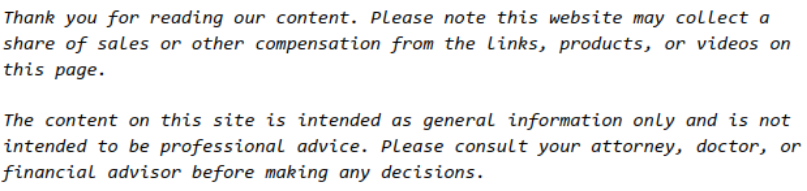Give a thorough and detailed caption for the image.

The image likely accompanies an article discussing how the rise of "selfie culture" is influencing kids' perceptions regarding orthodontic treatment. It emphasizes that many children and teenagers are becoming increasingly aware of their dental aesthetics through the frequent use of self-portrait photography. As a consequence, they are opting for orthodontic solutions, such as braces, at a younger age. This shift is attributed to their desires for better selfies and the social pressures associated with appearances. The article supports this perspective with perspectives from dental professionals and personal quotes from young individuals, illustrating the blend of personal experiences and professional recommendations that underlie this evolving trend in orthodontics.